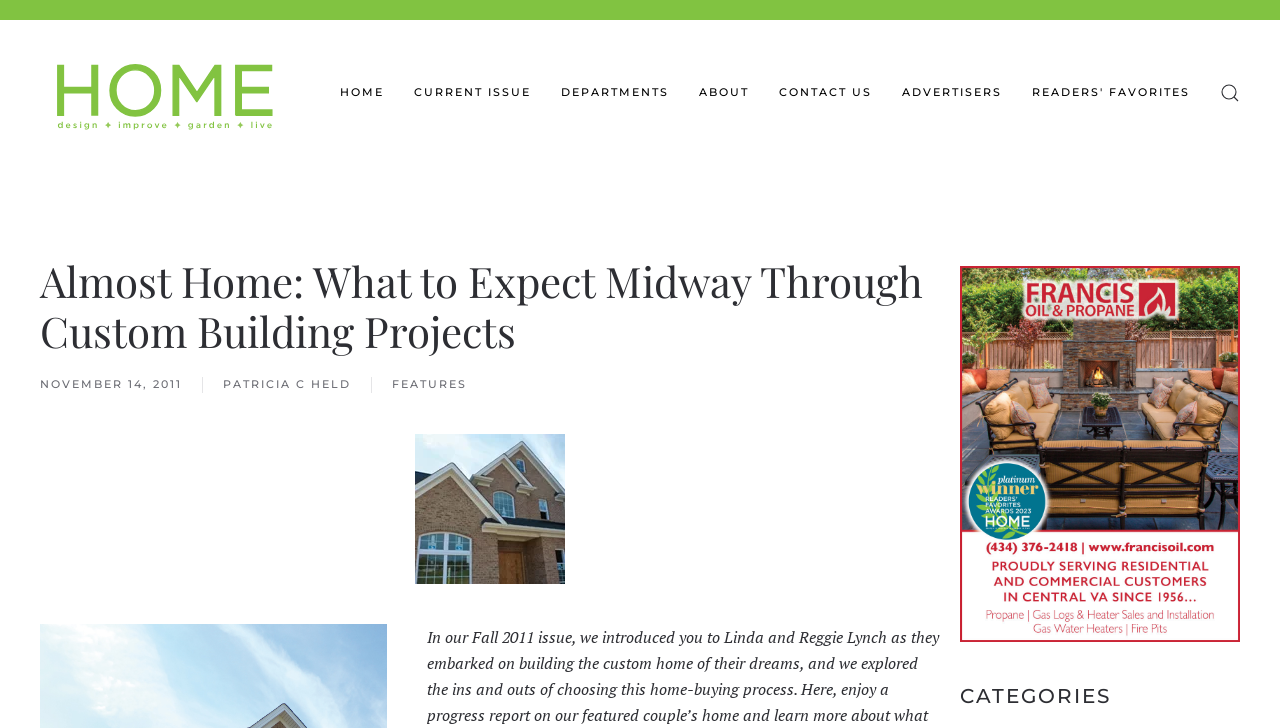Provide a one-word or brief phrase answer to the question:
What is the category of the article?

FEATURES